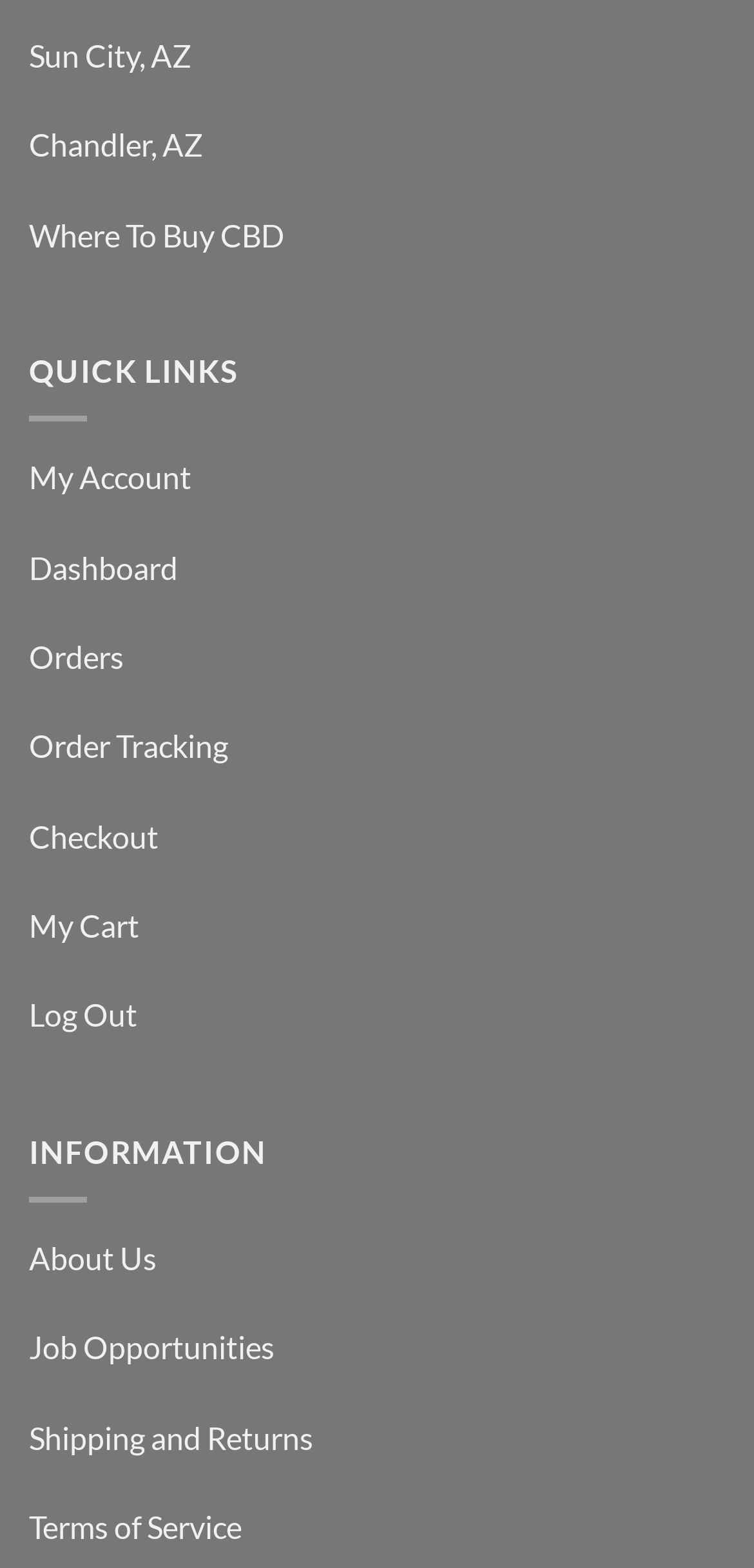Predict the bounding box coordinates for the UI element described as: "Log Out". The coordinates should be four float numbers between 0 and 1, presented as [left, top, right, bottom].

[0.038, 0.636, 0.182, 0.659]